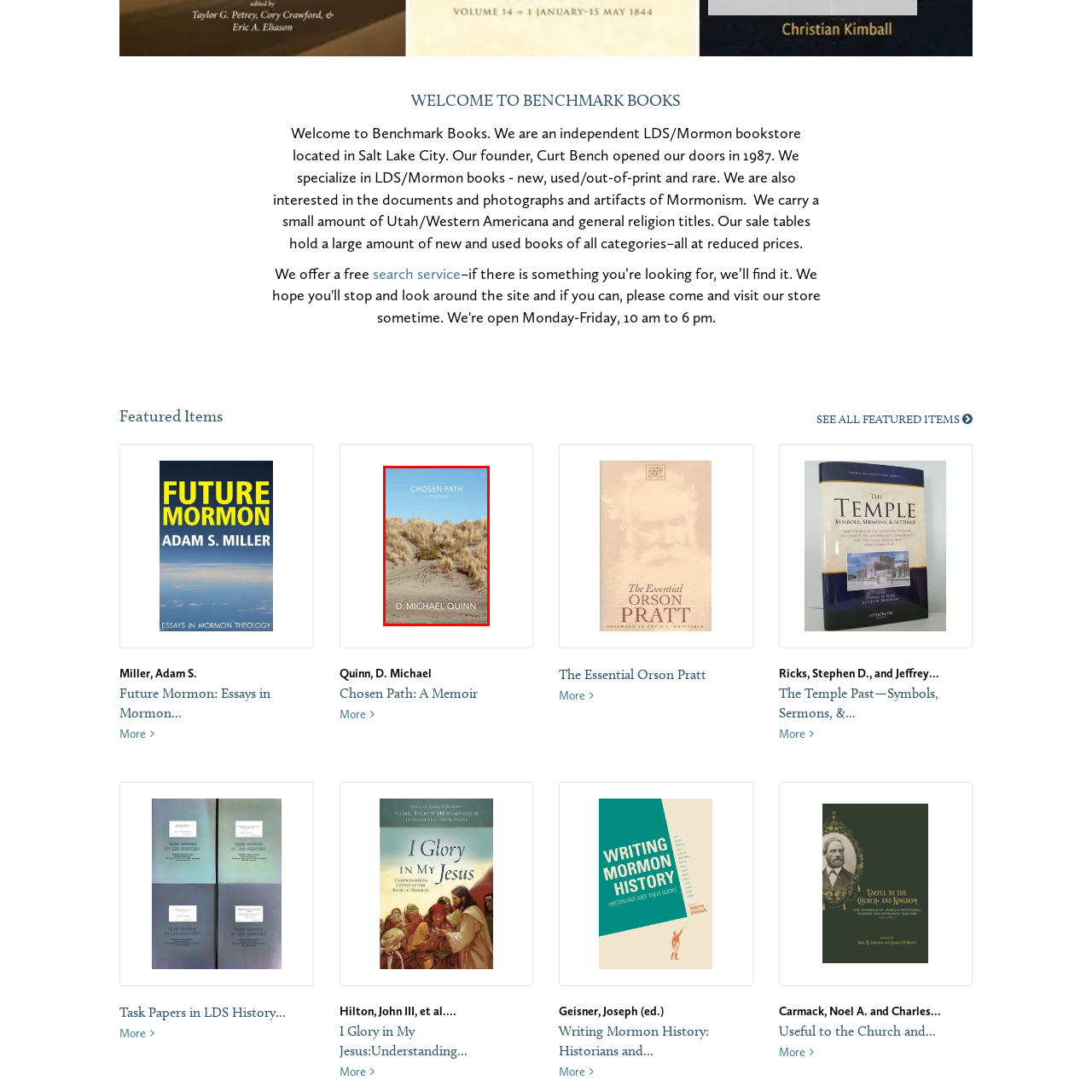What type of font is used for the title? View the image inside the red bounding box and respond with a concise one-word or short-phrase answer.

Minimalist